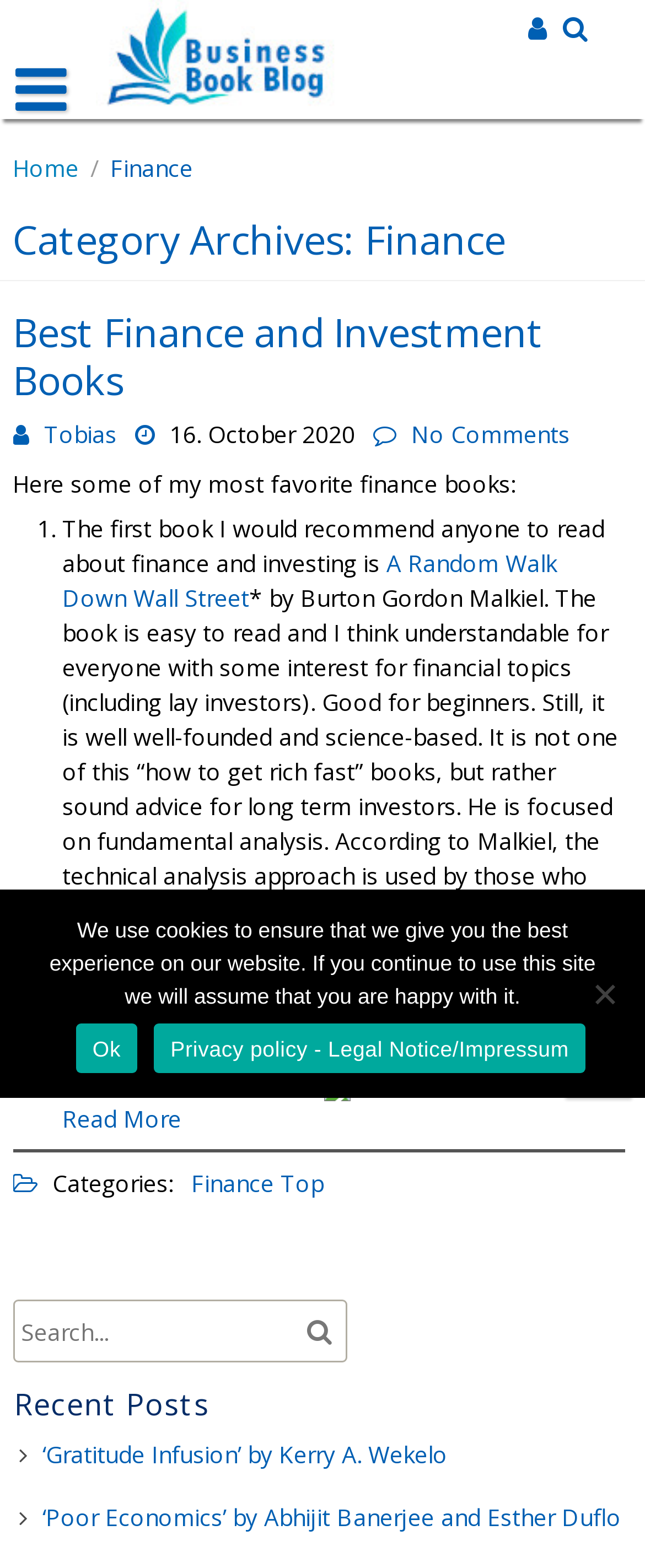What is the name of the book recommended by the author?
Give a one-word or short phrase answer based on the image.

A Random Walk Down Wall Street